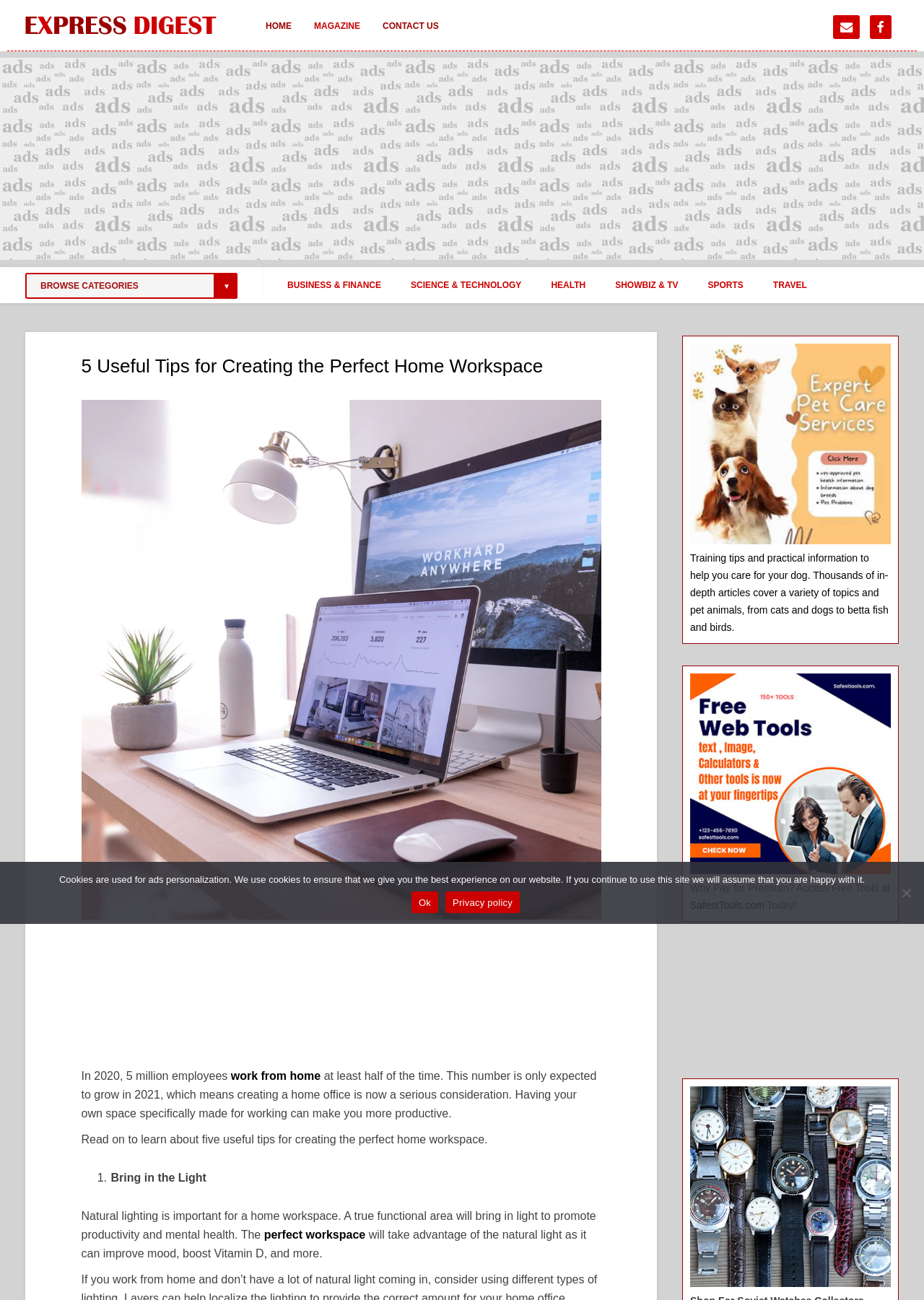Respond with a single word or phrase to the following question:
What is the topic of the article on the webpage?

Home workspace